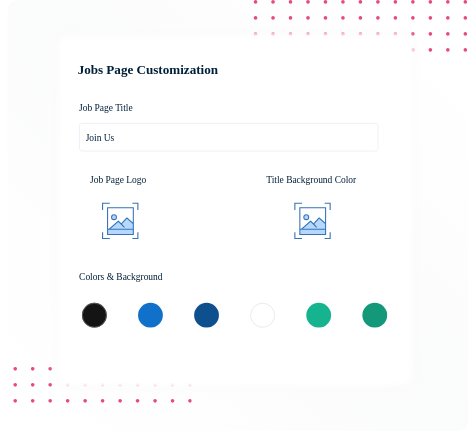What colors are available for the 'Title Background Color'?
Give a one-word or short-phrase answer derived from the screenshot.

Black, blue, white, green, and teal